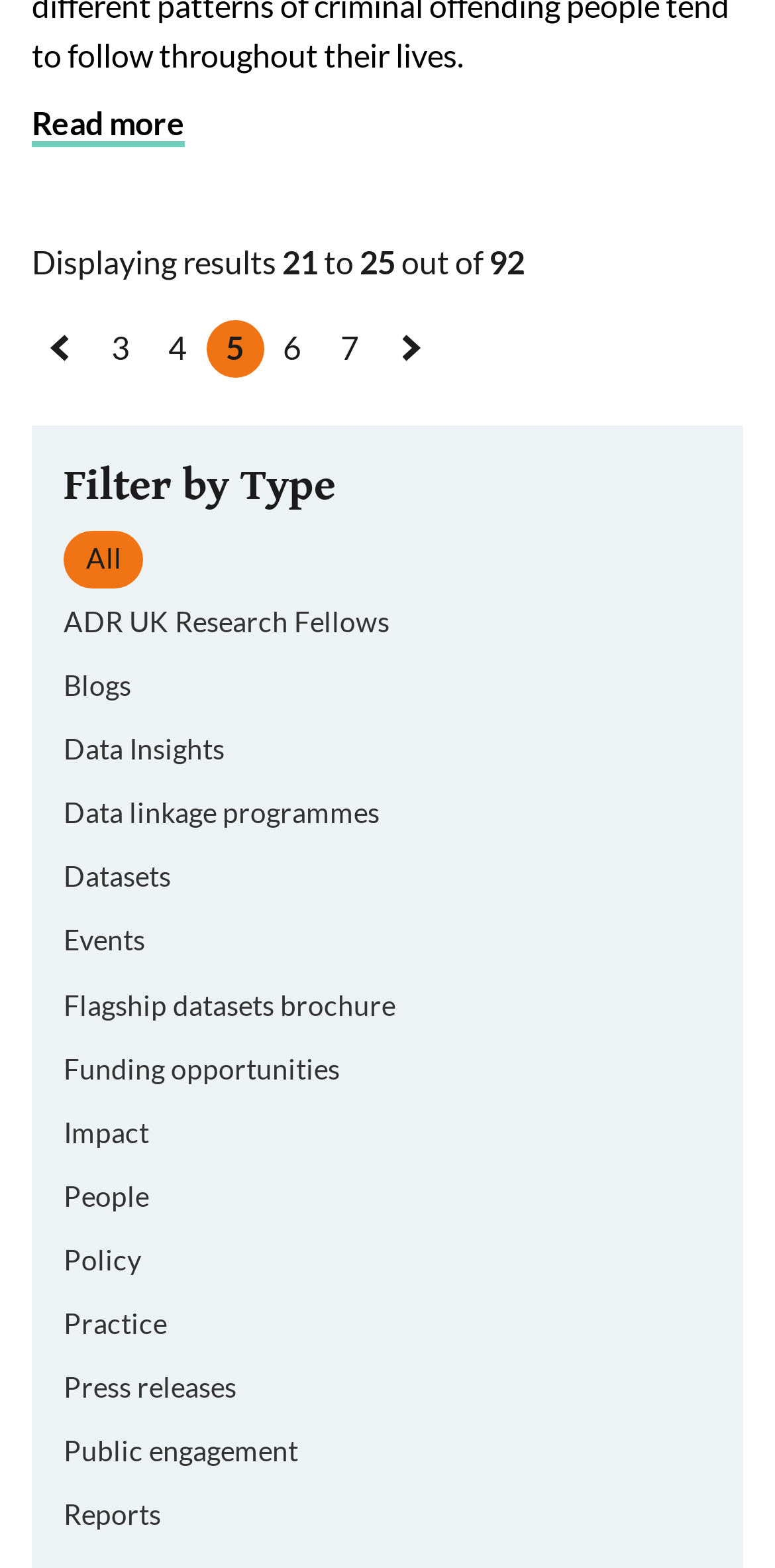Identify the bounding box coordinates of the section to be clicked to complete the task described by the following instruction: "Filter by ADR UK Research Fellows". The coordinates should be four float numbers between 0 and 1, formatted as [left, top, right, bottom].

[0.082, 0.386, 0.503, 0.41]